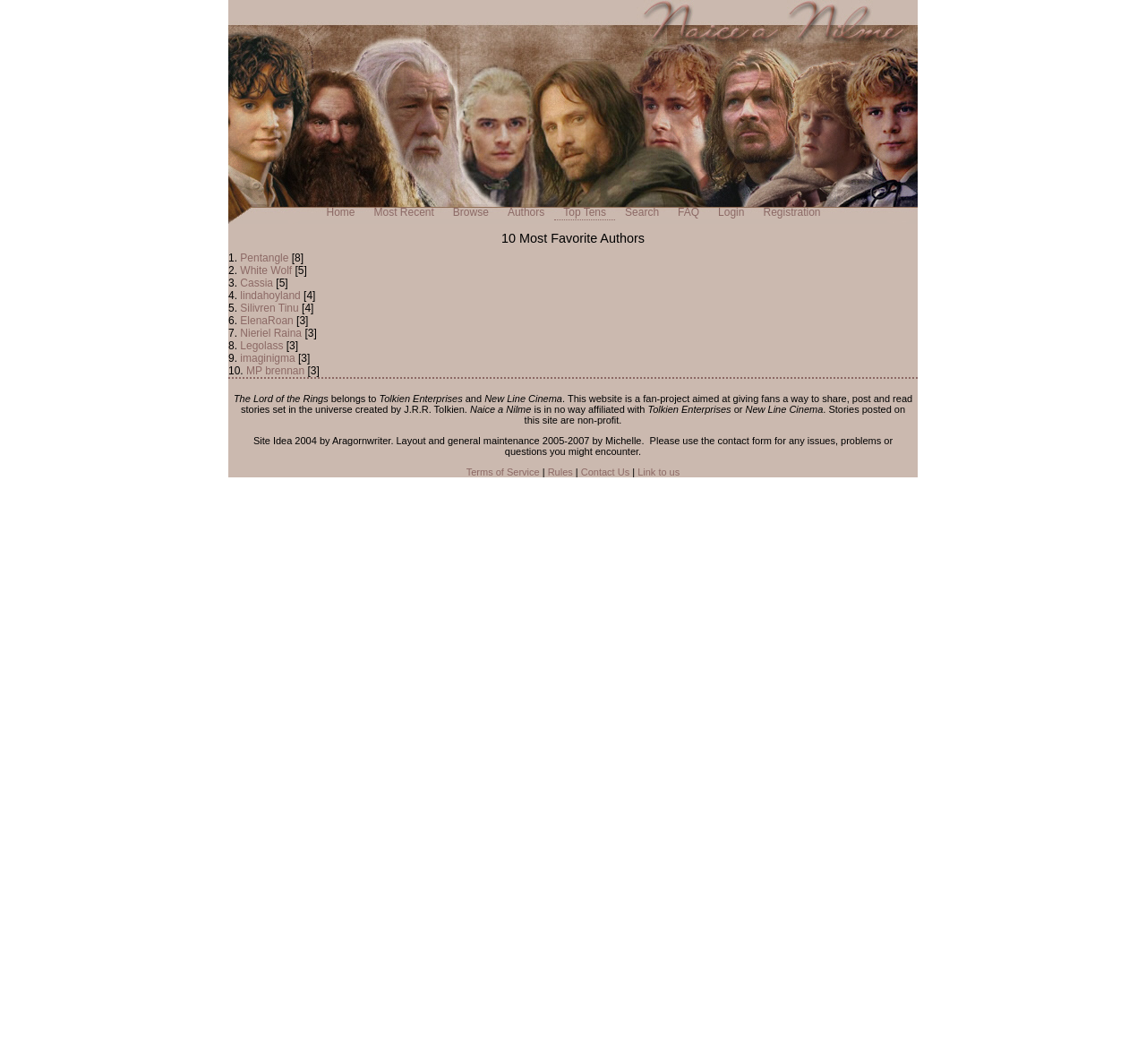Please identify the bounding box coordinates for the region that you need to click to follow this instruction: "Browse stories".

[0.387, 0.185, 0.434, 0.214]